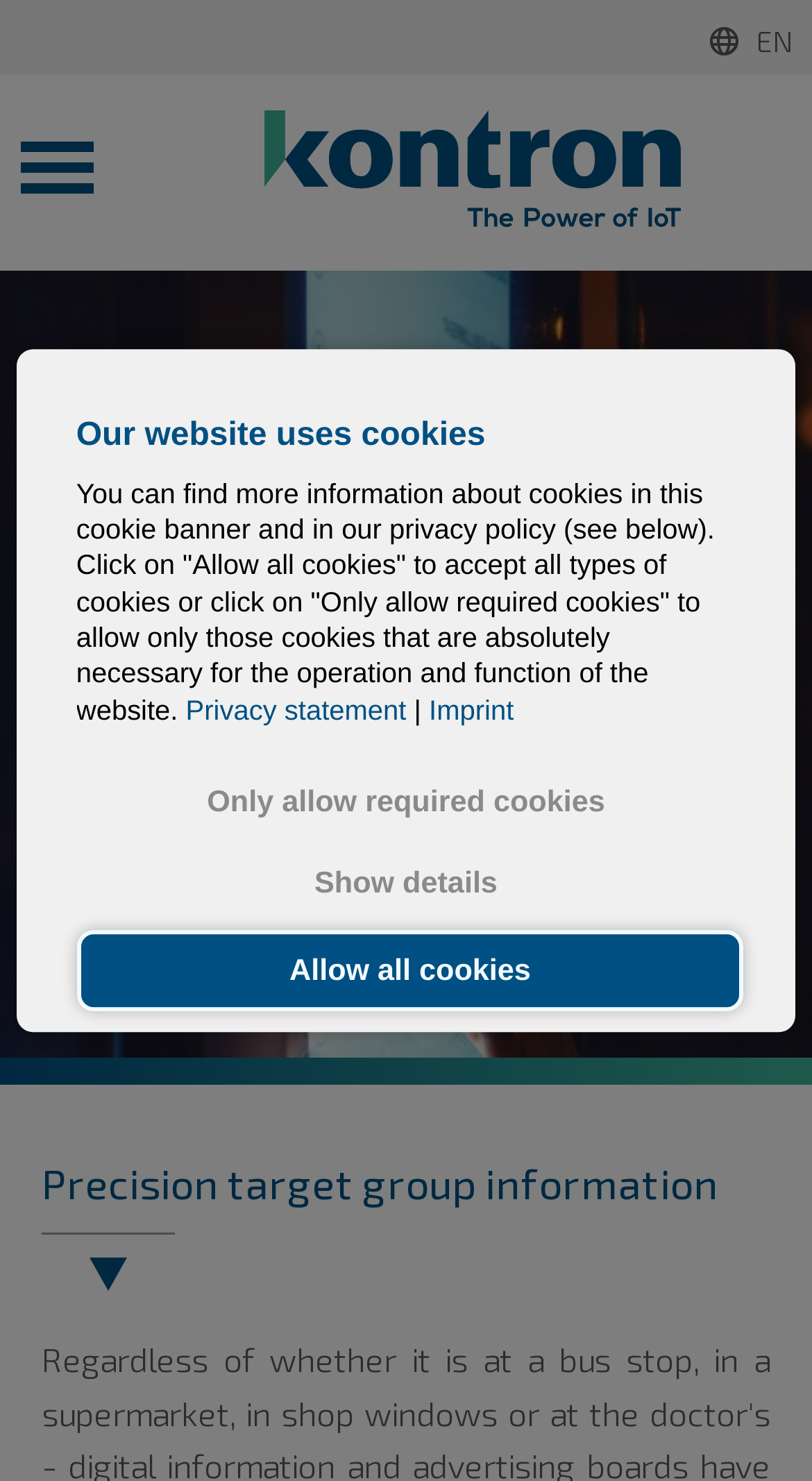Please provide a one-word or phrase answer to the question: 
What is the main topic of this webpage?

Digital Signage